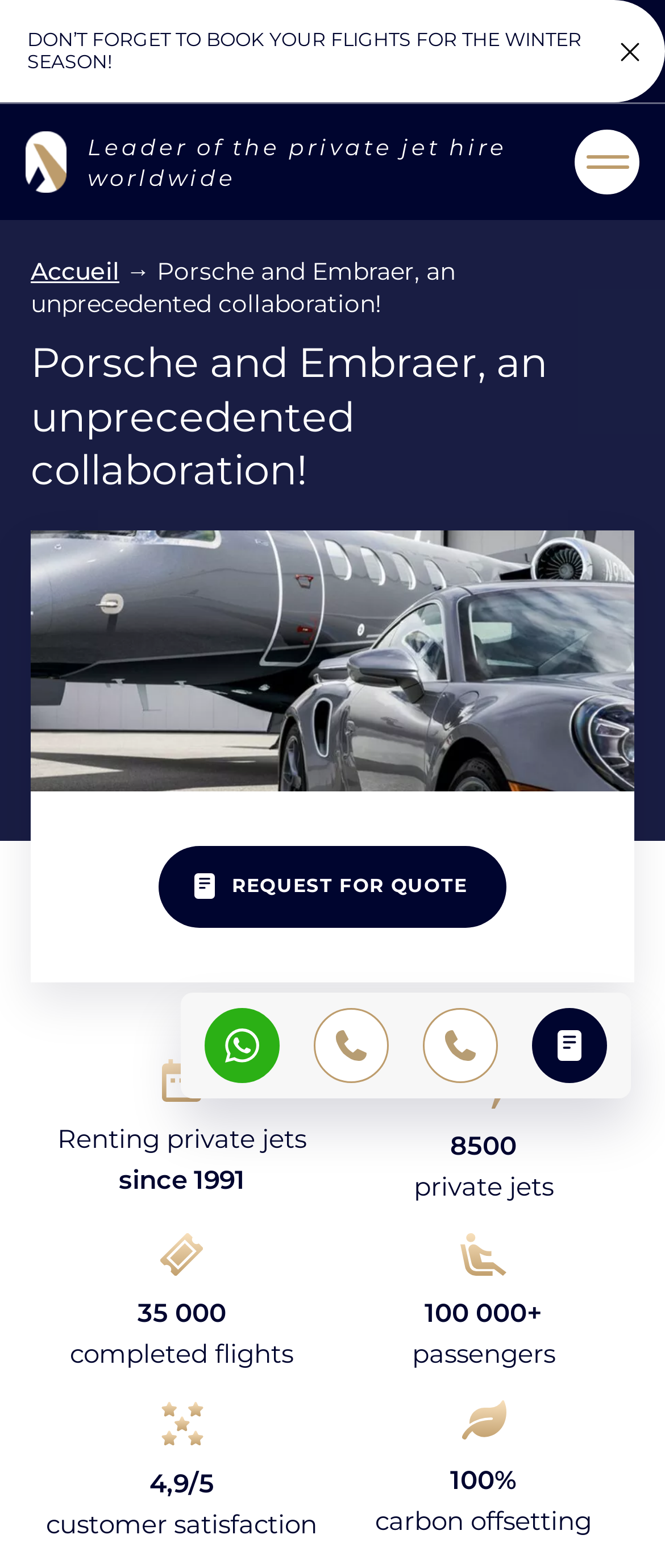Look at the image and write a detailed answer to the question: 
What is the type of collaboration mentioned on the webpage?

I found the type of collaboration by looking at the main heading of the webpage, which says 'Porsche and Embraer, an unprecedented collaboration!'. This suggests that the webpage is discussing a collaboration between Porsche and Embraer.